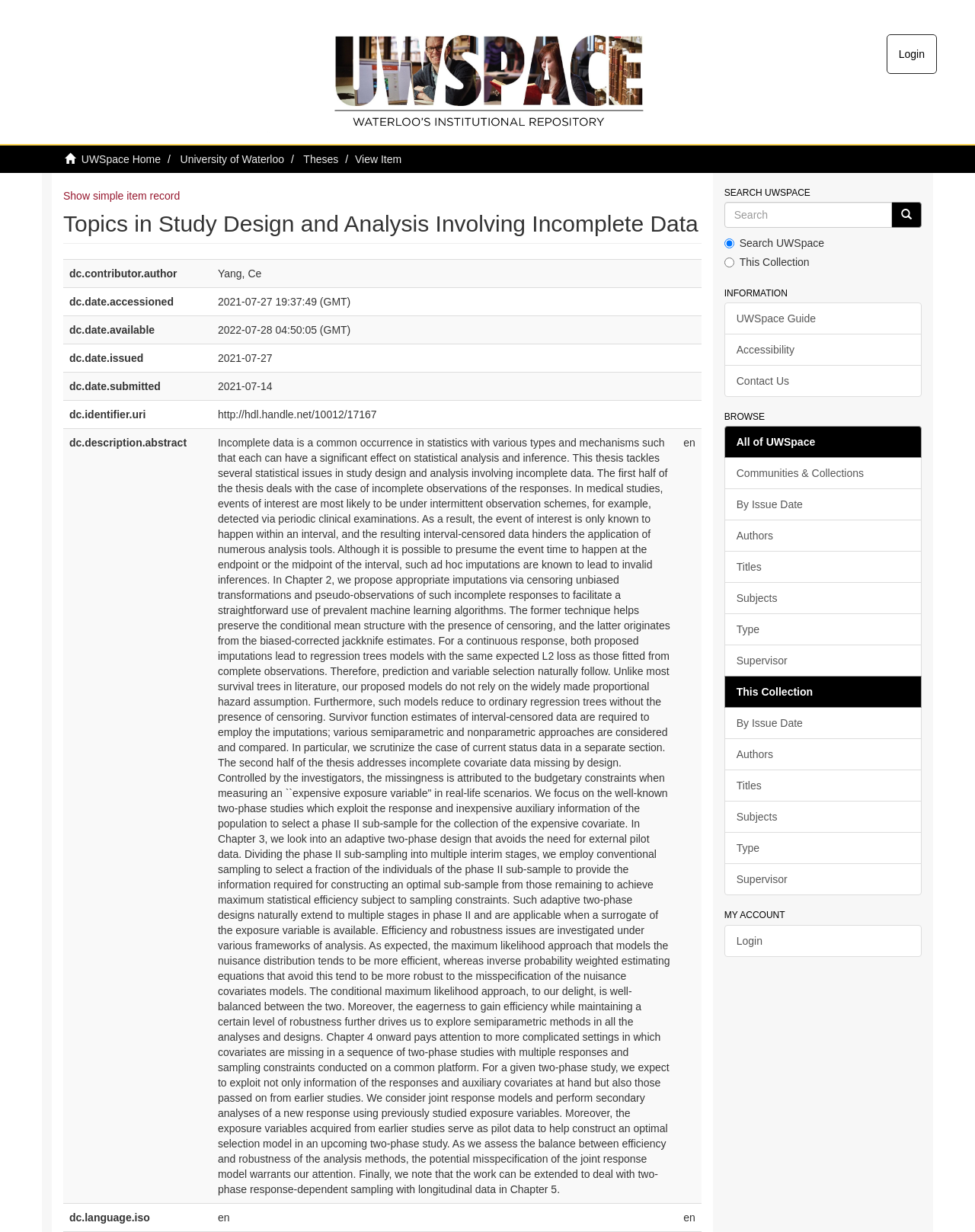Determine the bounding box coordinates of the region I should click to achieve the following instruction: "Sign in to your account". Ensure the bounding box coordinates are four float numbers between 0 and 1, i.e., [left, top, right, bottom].

None